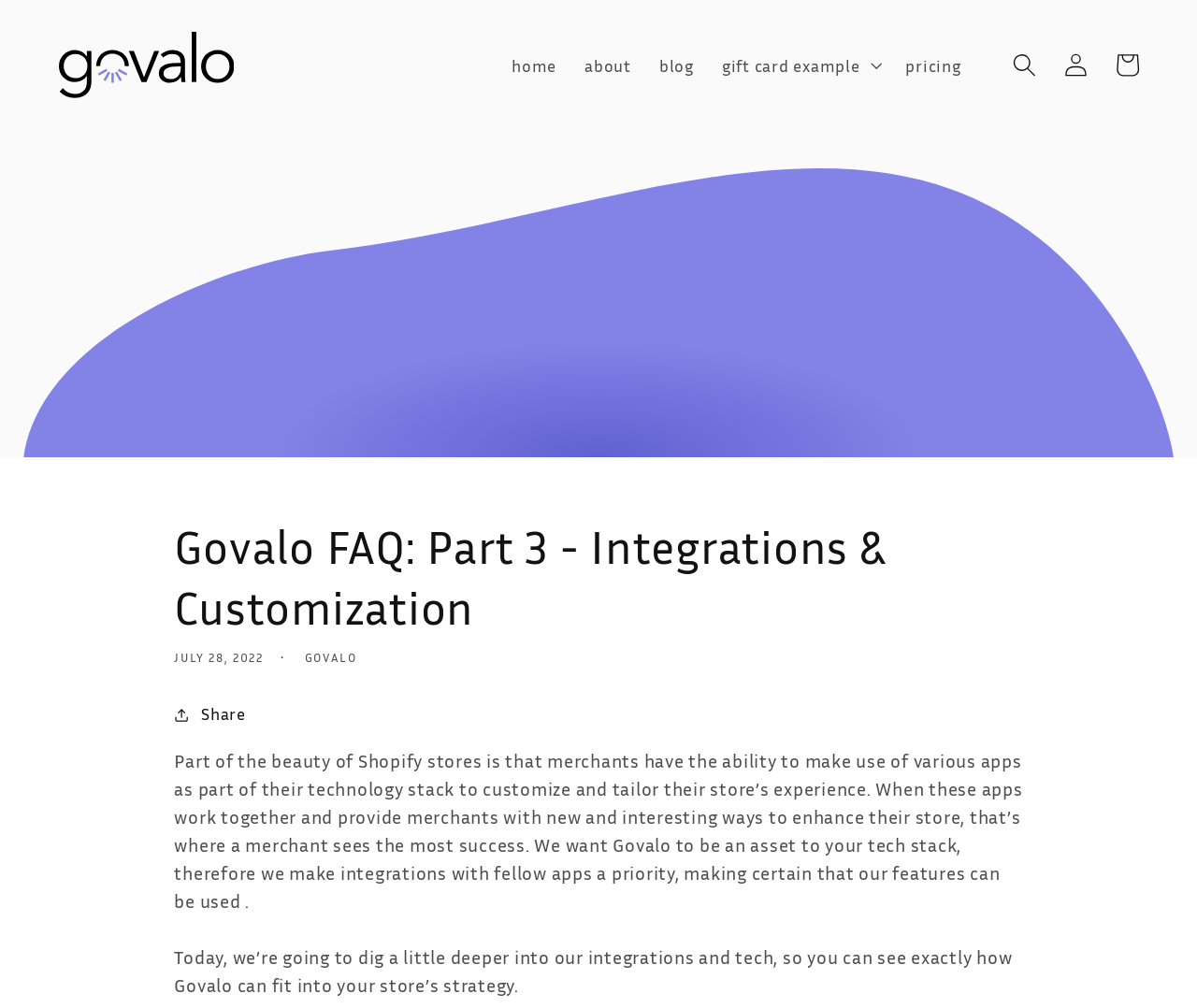Please find the bounding box for the following UI element description. Provide the coordinates in (top-left x, top-left y, bottom-right x, bottom-right y) format, with values between 0 and 1: Log in

[0.877, 0.039, 0.92, 0.09]